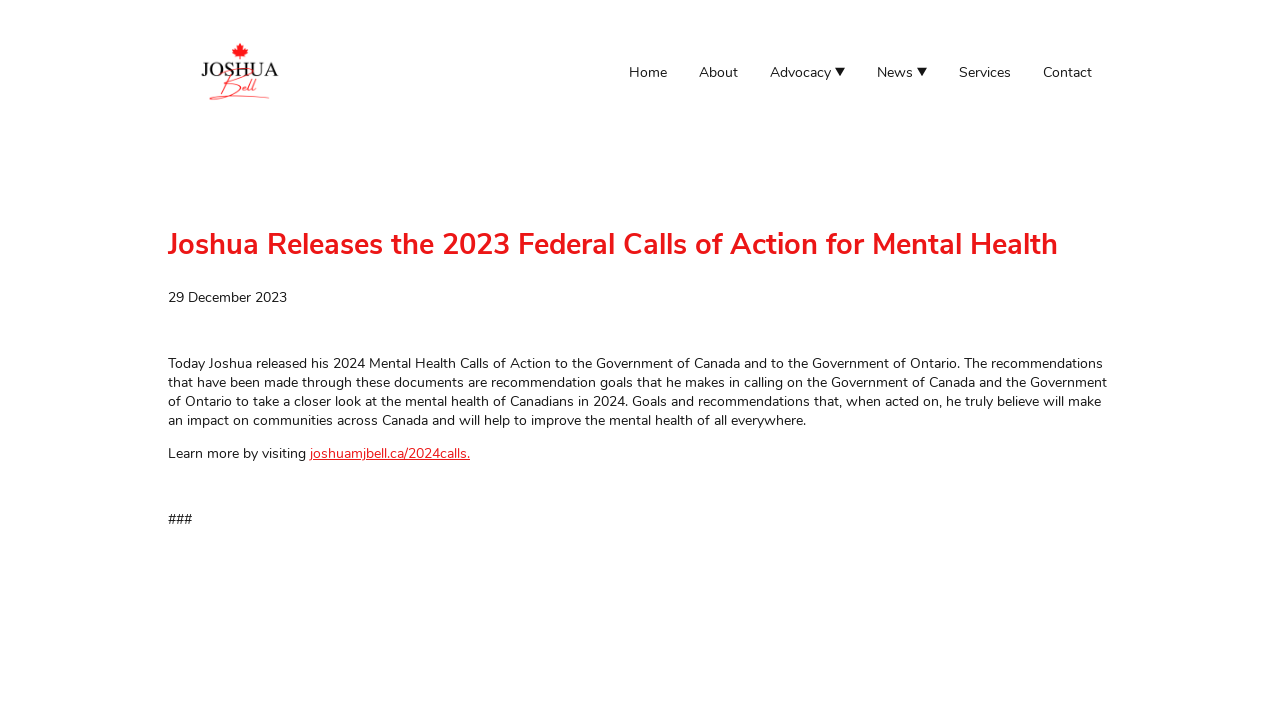What is the URL mentioned in the article?
From the screenshot, provide a brief answer in one word or phrase.

joshuamjbell.ca/2024calls